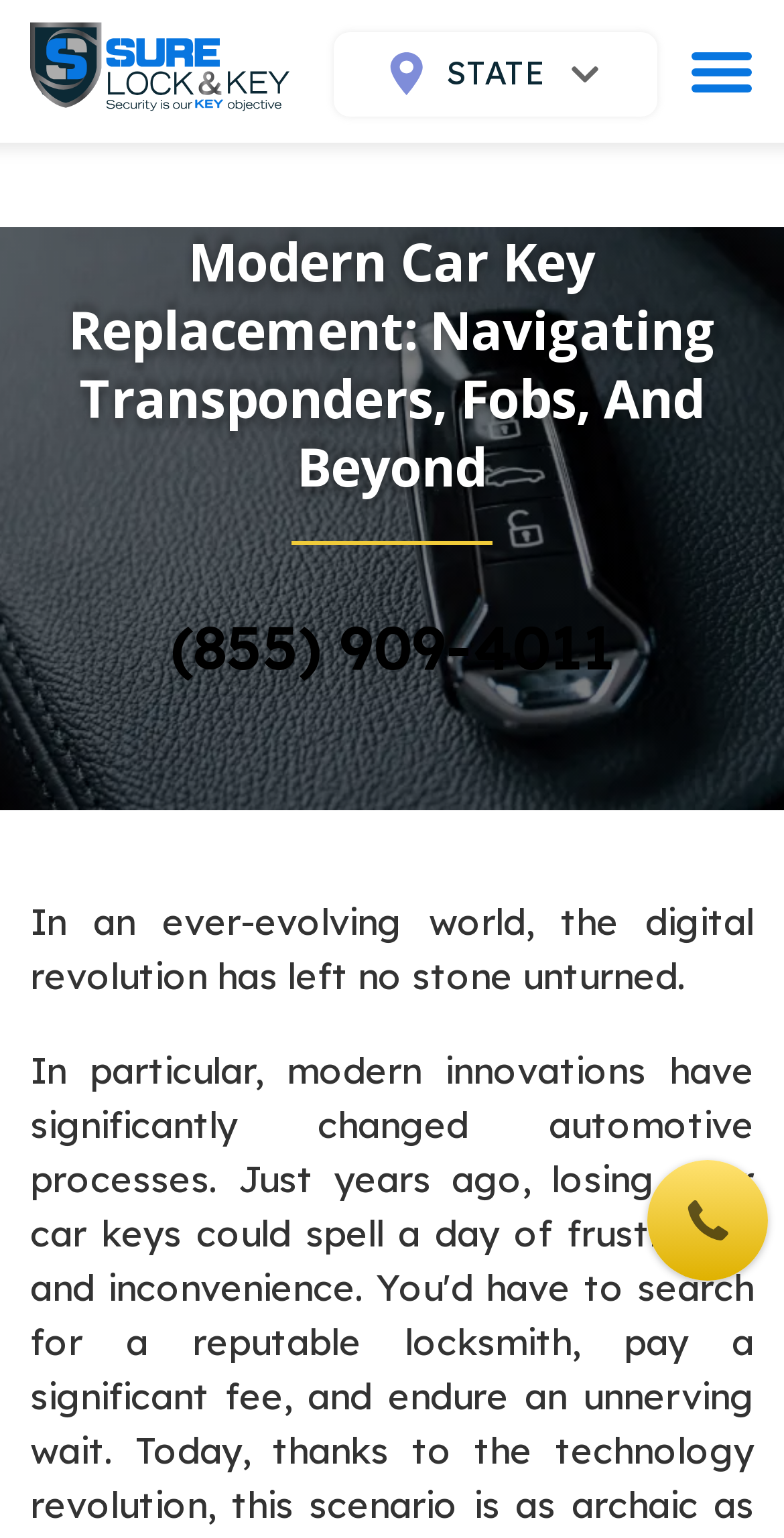Please provide a comprehensive answer to the question based on the screenshot: What is the topic of the webpage?

I found the topic by looking at the heading element with the text 'Modern Car Key Replacement: Navigating Transponders, Fobs, And Beyond' which is located at the coordinates [0.038, 0.148, 0.962, 0.352].